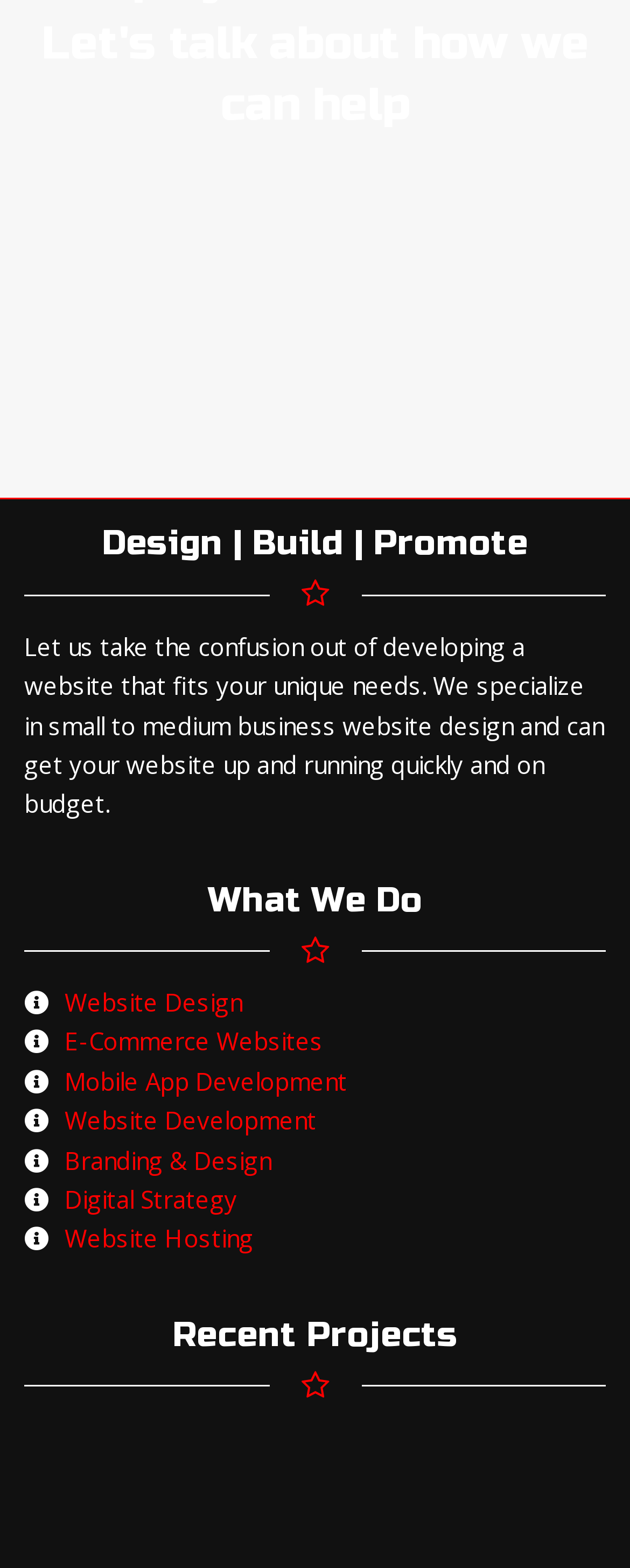Please predict the bounding box coordinates of the element's region where a click is necessary to complete the following instruction: "Get in touch with the company". The coordinates should be represented by four float numbers between 0 and 1, i.e., [left, top, right, bottom].

[0.356, 0.17, 0.644, 0.203]